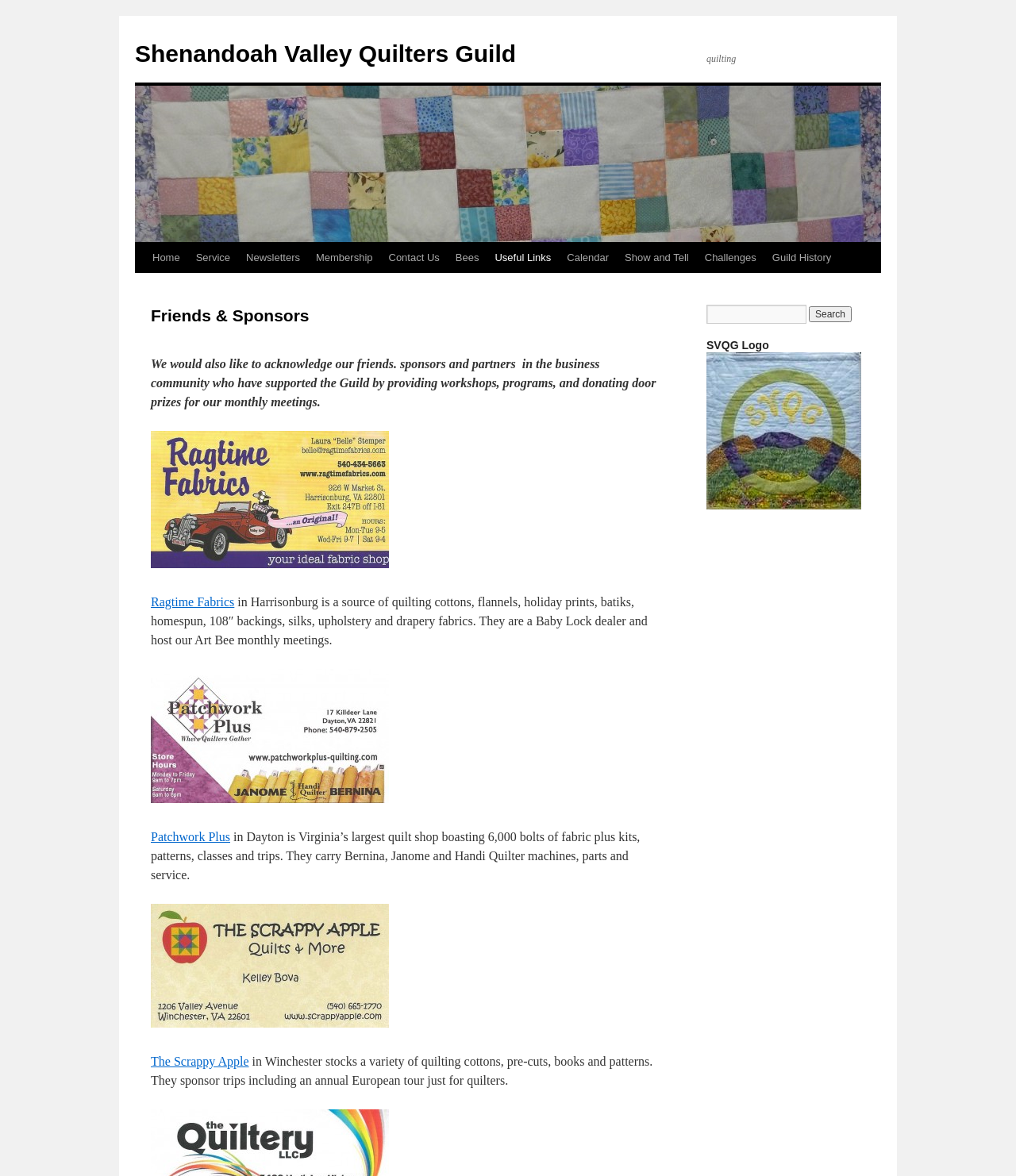Determine the bounding box coordinates of the clickable element necessary to fulfill the instruction: "Click on Shenandoah Valley Quilters Guild". Provide the coordinates as four float numbers within the 0 to 1 range, i.e., [left, top, right, bottom].

[0.133, 0.034, 0.508, 0.057]